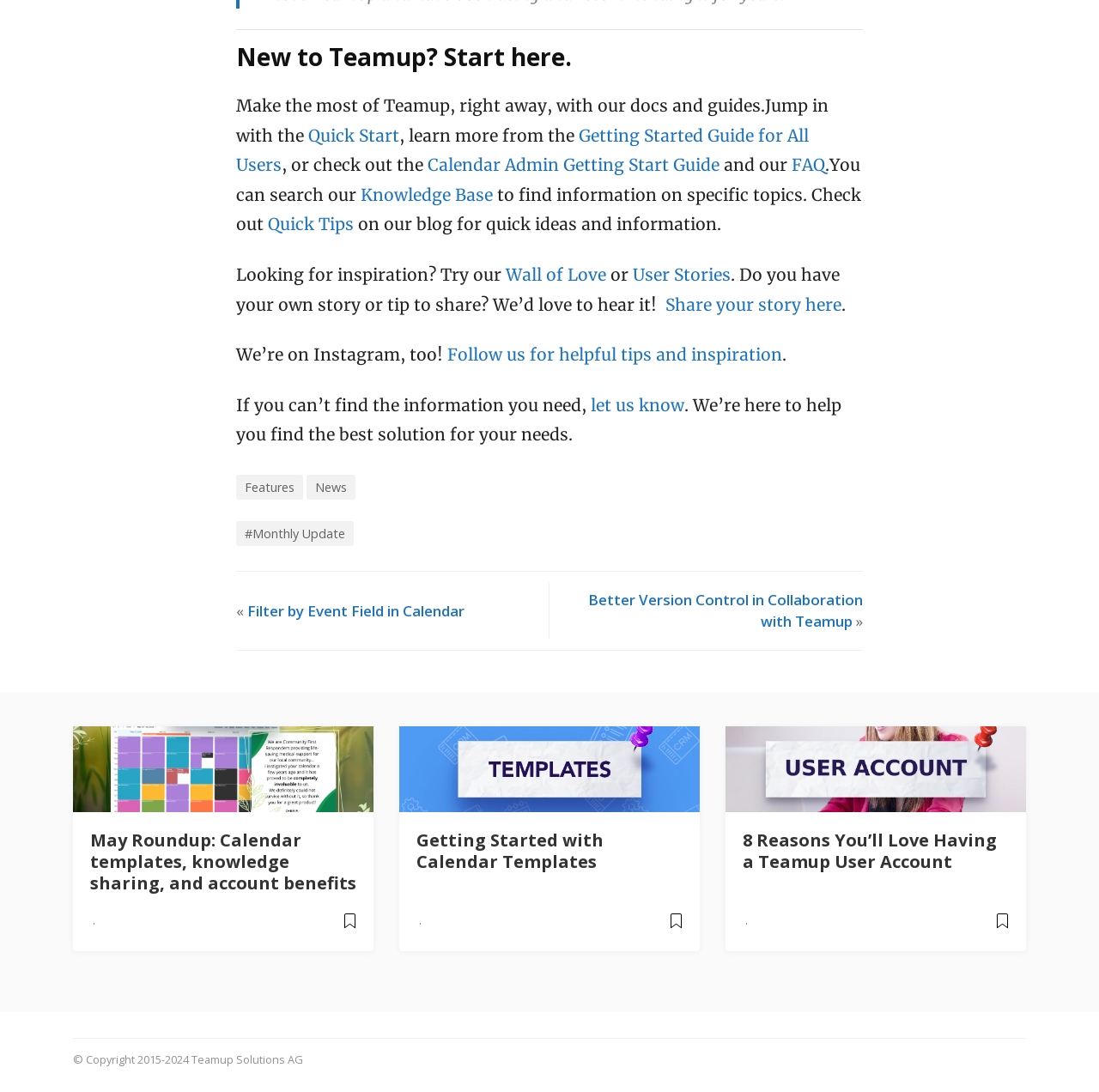Please identify the coordinates of the bounding box that should be clicked to fulfill this instruction: "Follow us on Instagram".

[0.407, 0.315, 0.712, 0.334]